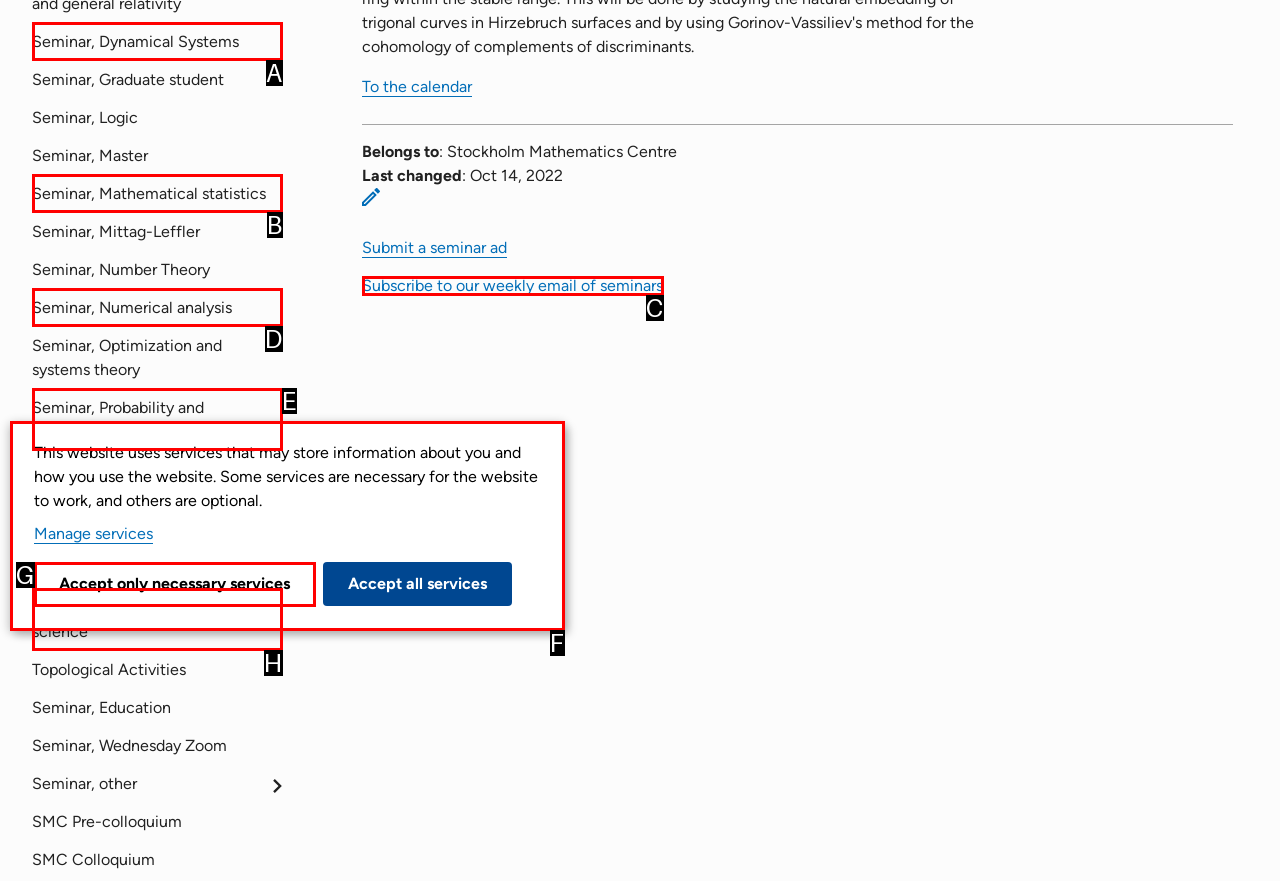Which HTML element matches the description: Seminar, Numerical analysis the best? Answer directly with the letter of the chosen option.

D